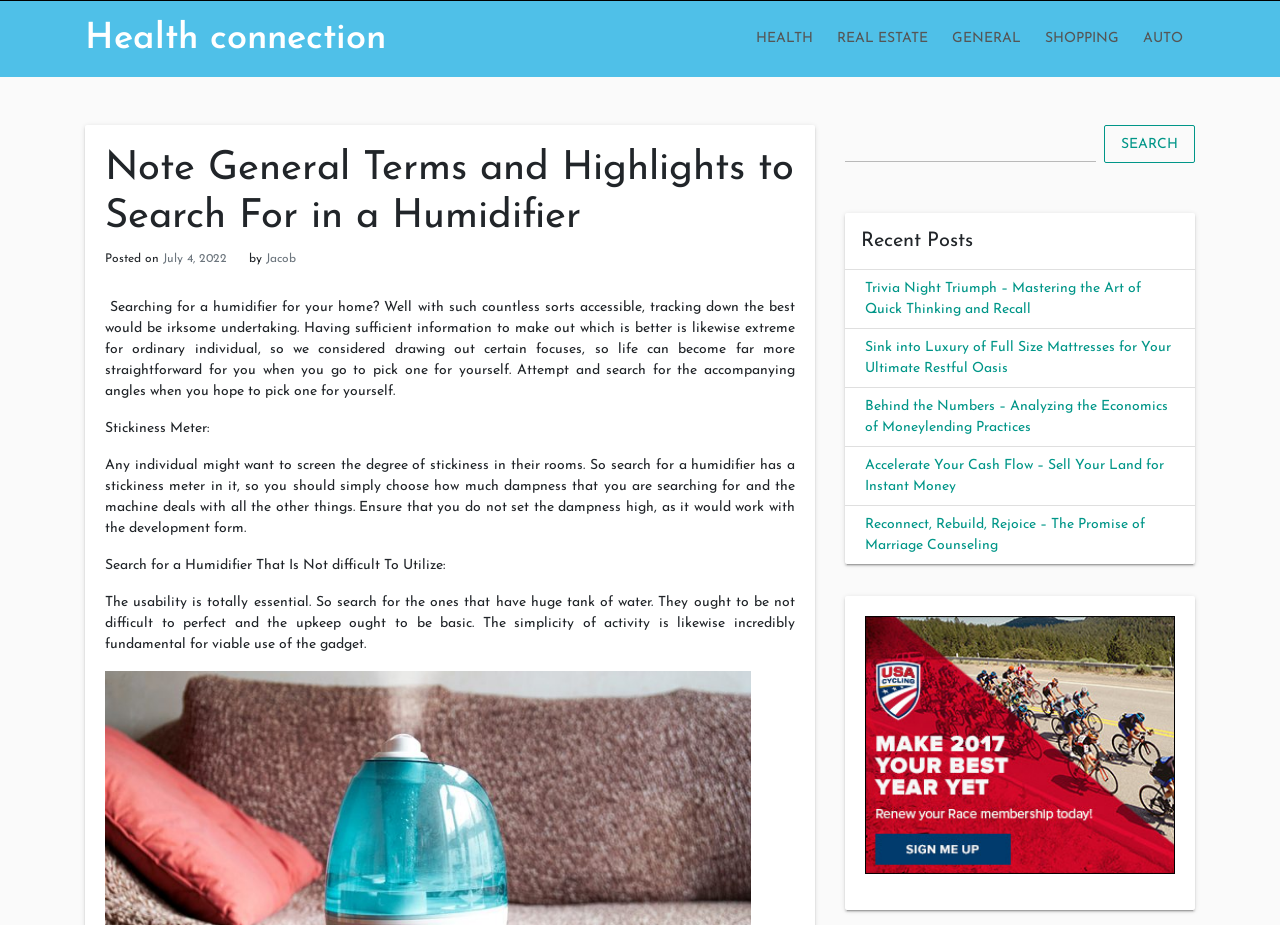Determine the primary headline of the webpage.

Note General Terms and Highlights to Search For in a Humidifier